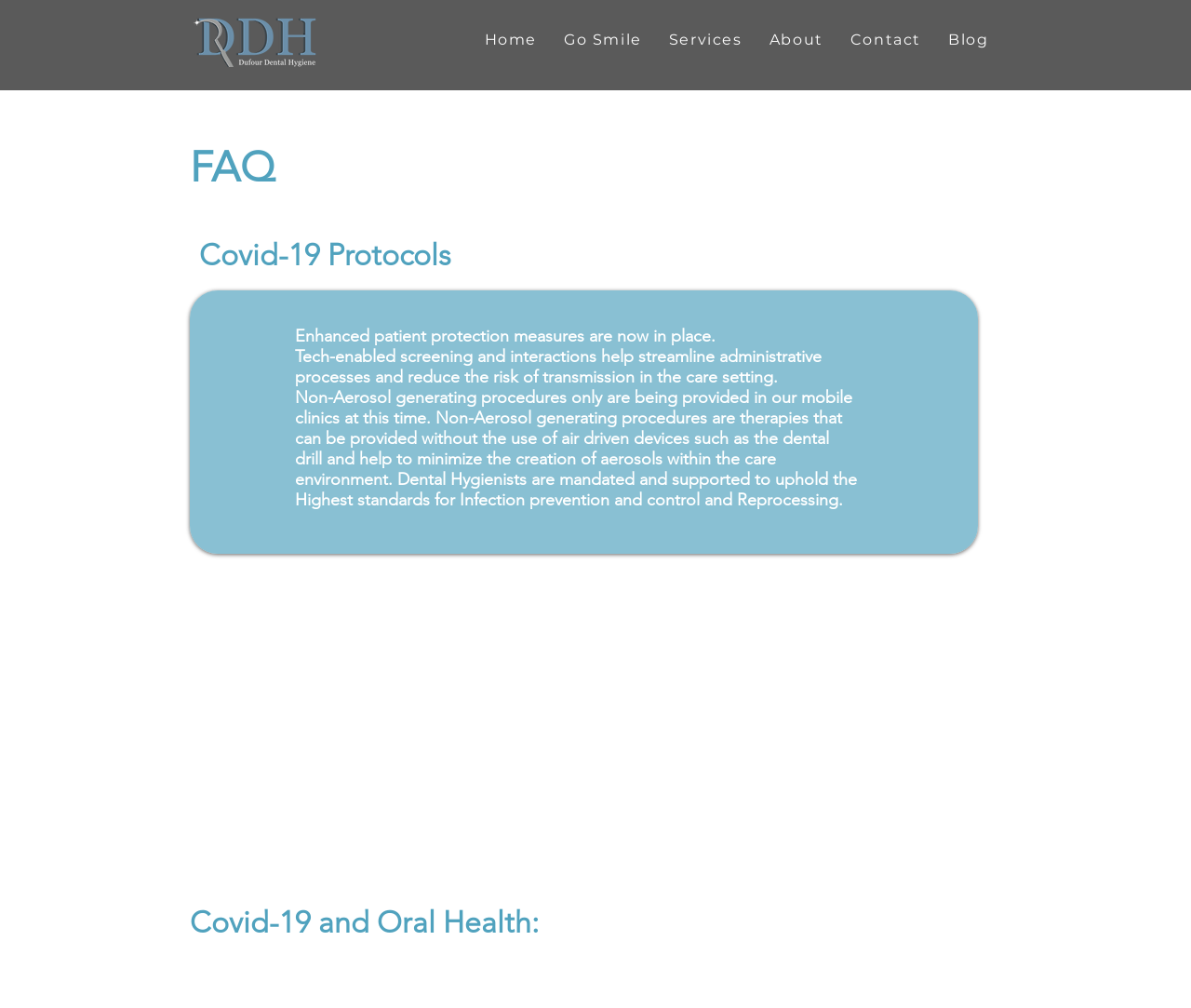Answer the question in one word or a short phrase:
What is the topic of the last heading?

Covid-19 and Oral Health